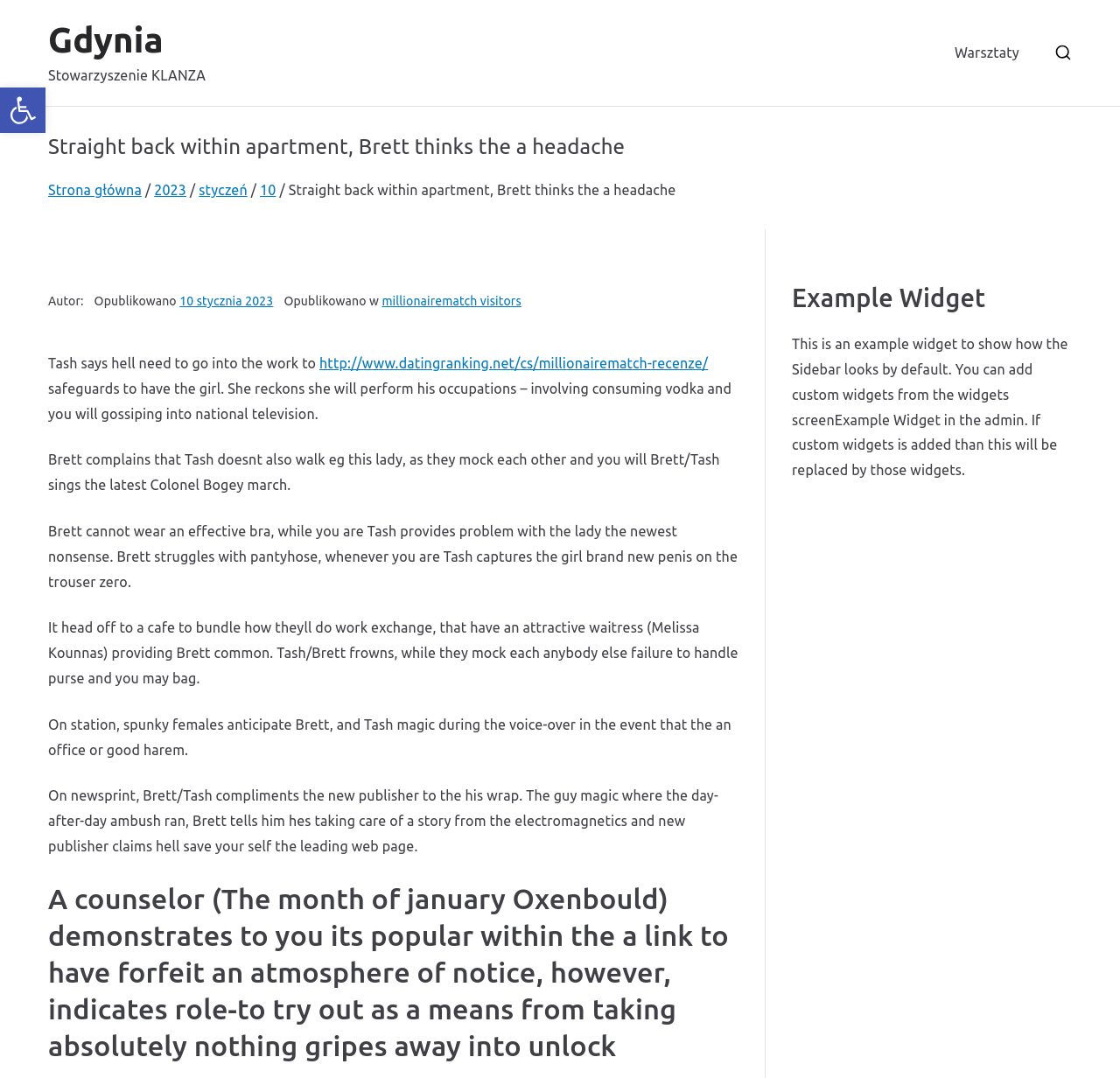What is the name of the organization?
Provide an in-depth and detailed answer to the question.

I found the answer by looking at the StaticText element with the text 'Stowarzyszenie KLANZA' which is located below the link 'Gdynia'.